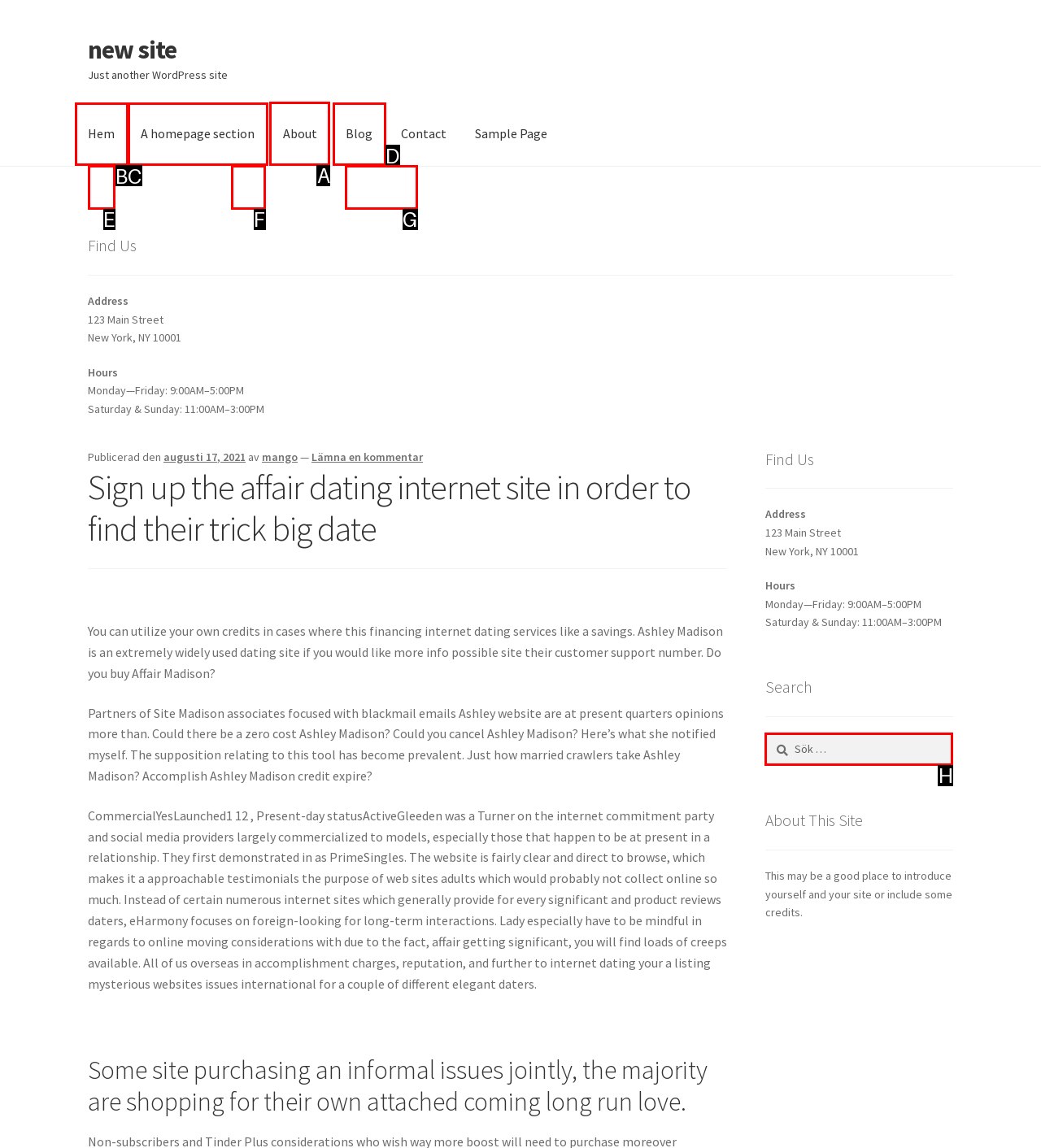Tell me which one HTML element I should click to complete the following task: Click the 'About' link Answer with the option's letter from the given choices directly.

A